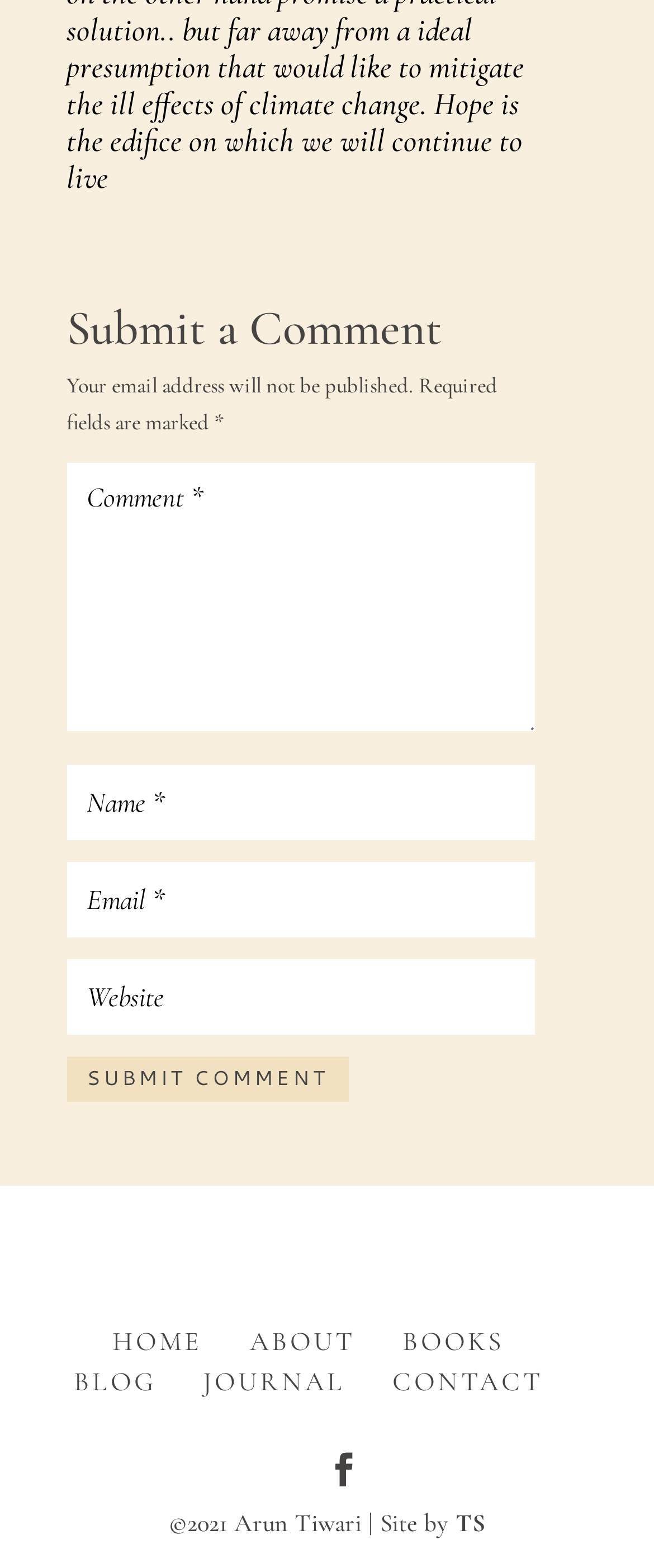Identify the bounding box coordinates for the element you need to click to achieve the following task: "visit the about page". The coordinates must be four float values ranging from 0 to 1, formatted as [left, top, right, bottom].

[0.382, 0.845, 0.544, 0.867]